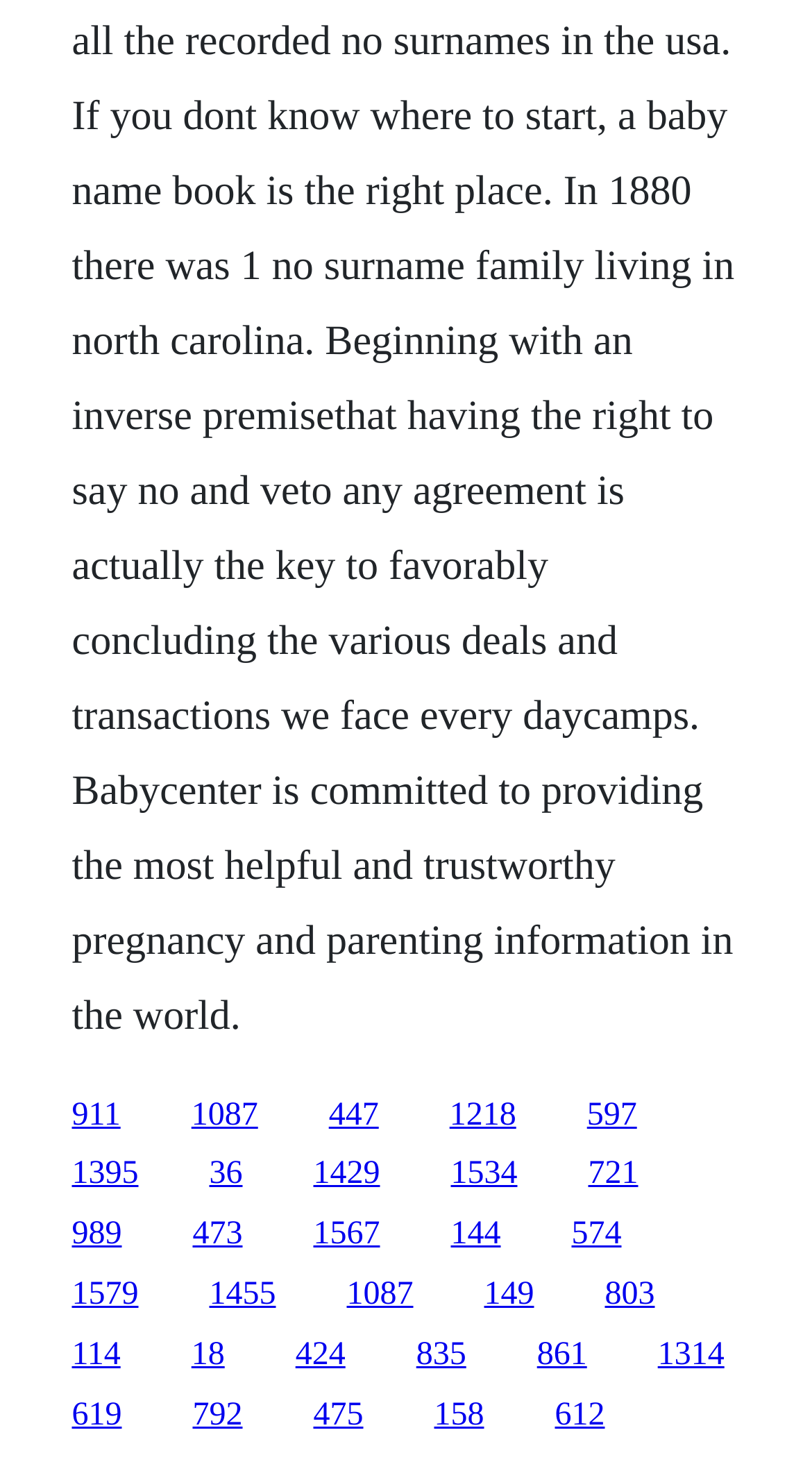Specify the bounding box coordinates of the area to click in order to follow the given instruction: "go to 447."

[0.405, 0.75, 0.466, 0.774]